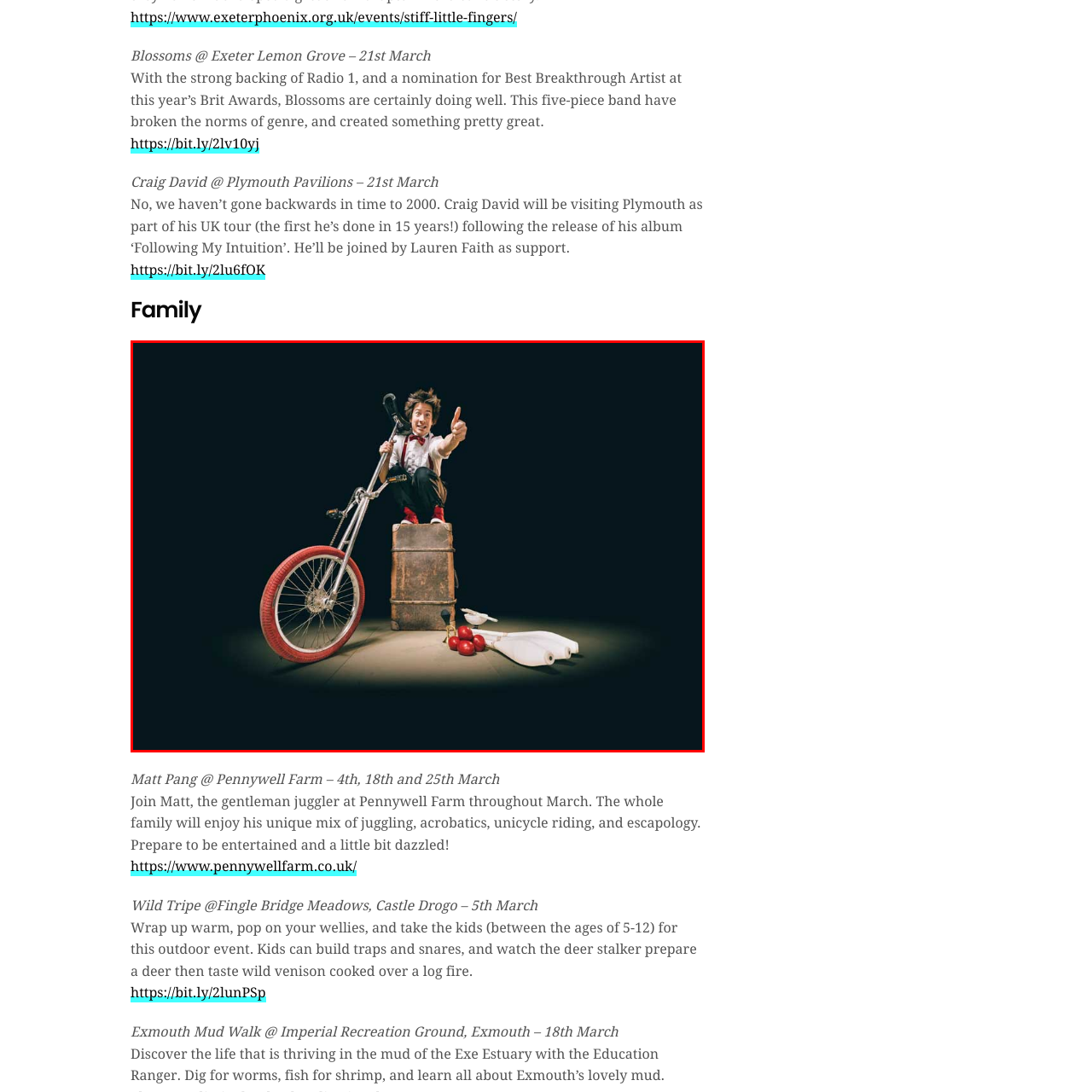Write a thorough description of the contents of the image marked by the red outline.

The image showcases a dynamic performance by a juggler named Matt Pang, who is an entertainer set to appear at Pennywell Farm on select dates in March. He is pictured on a large, round unicycle, seated on a weathered box, while flashing a cheerful thumbs-up. His attire includes a classic white shirt complemented by a bow tie, embodying a playful, circus-like vibe. Surrounding him are juggling props, including balls and clubs, emphasizing his talents in juggling and acrobatics. This lively scene captures the essence of family-friendly entertainment, inviting audiences of all ages to enjoy his unique mix of skills during his shows at the farm.